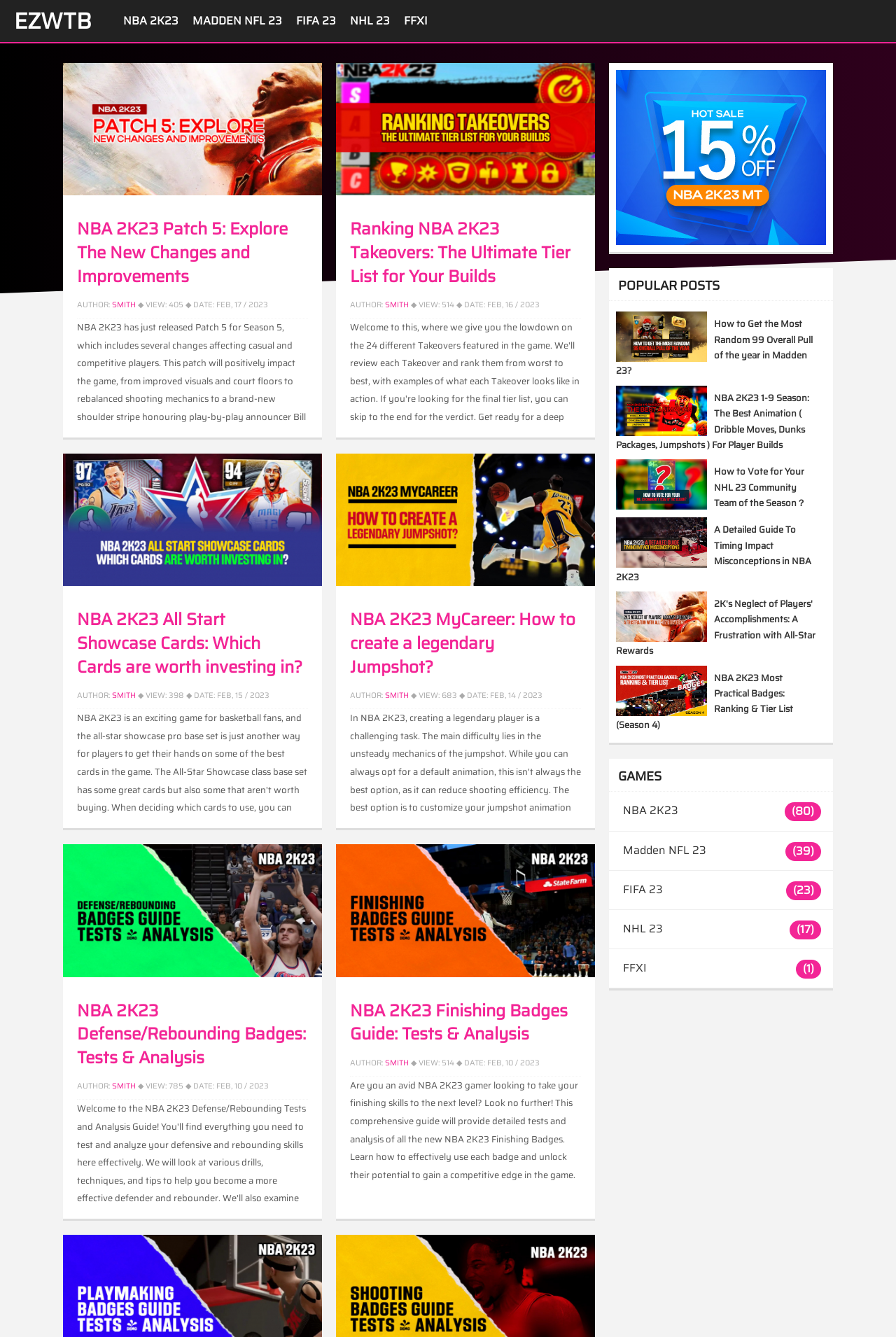Please reply to the following question using a single word or phrase: 
What is the title of the first article?

NBA 2K23 Patch 5